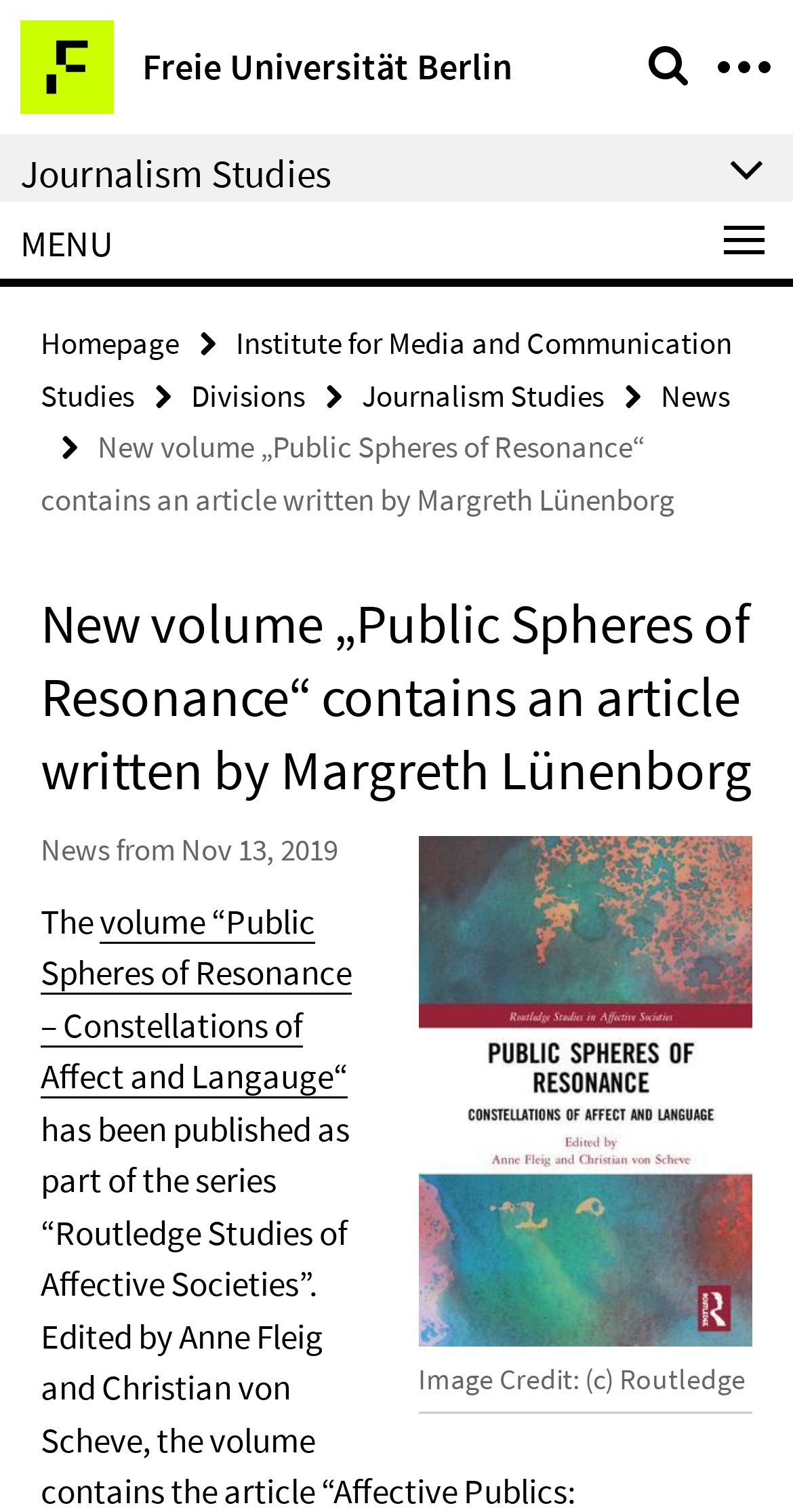Use a single word or phrase to answer the following:
Who wrote the article?

Margreth Lünenborg